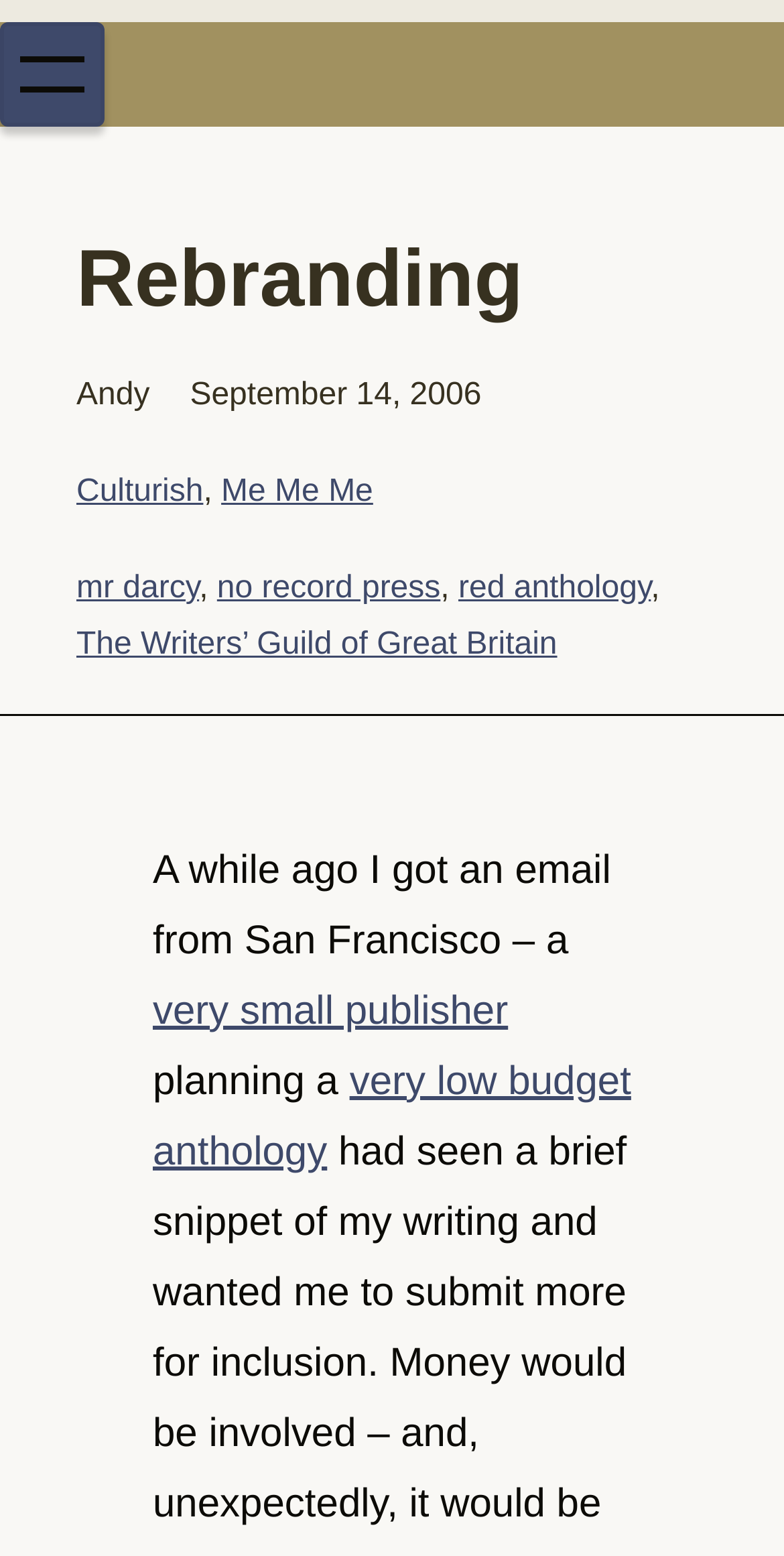Using the element description: "Culturish", determine the bounding box coordinates. The coordinates should be in the format [left, top, right, bottom], with values between 0 and 1.

[0.097, 0.305, 0.259, 0.327]